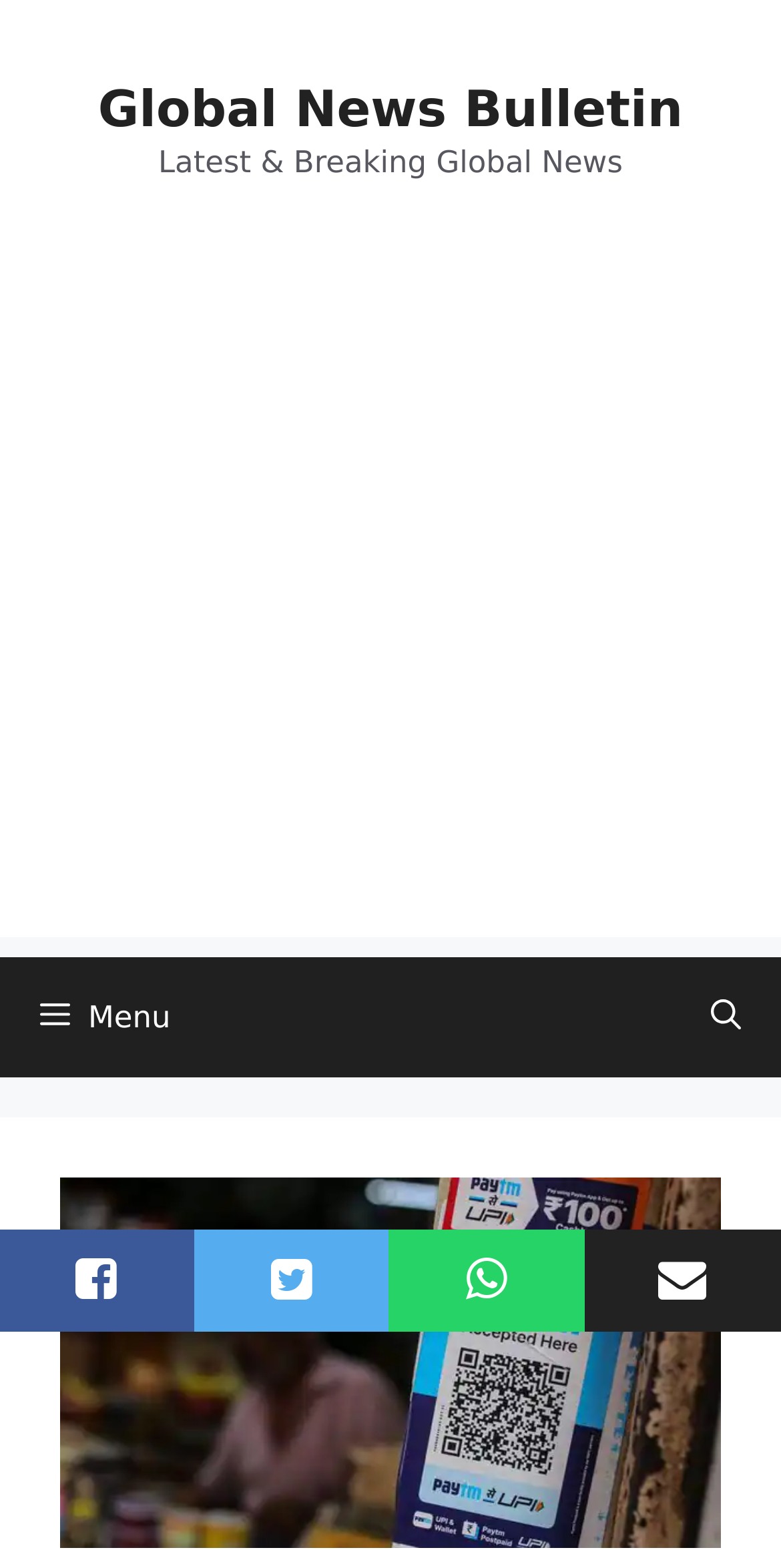What is the primary navigation menu controlled by? Observe the screenshot and provide a one-word or short phrase answer.

Menu button